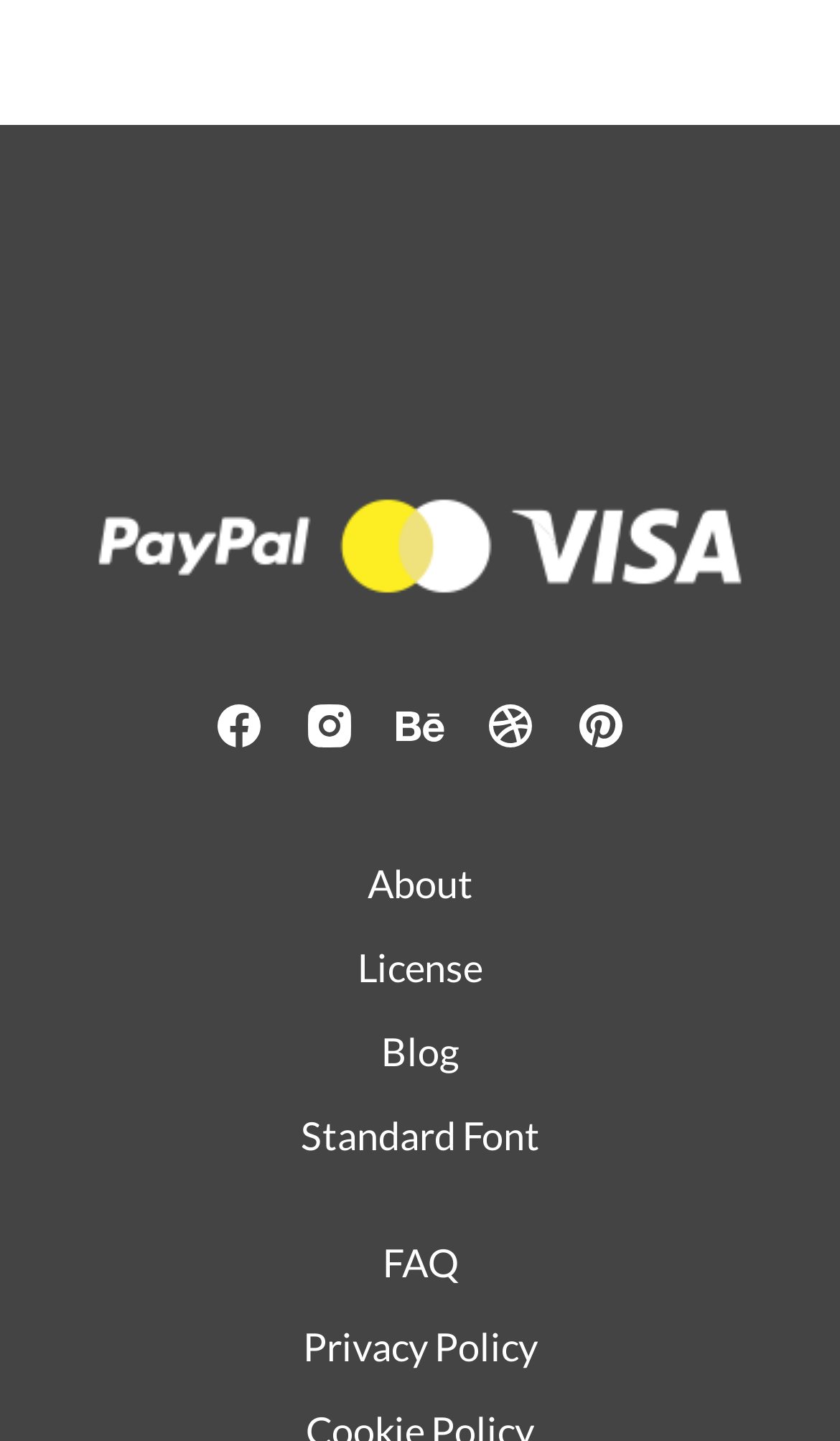Identify the bounding box coordinates of the clickable section necessary to follow the following instruction: "View About page". The coordinates should be presented as four float numbers from 0 to 1, i.e., [left, top, right, bottom].

[0.437, 0.597, 0.563, 0.629]